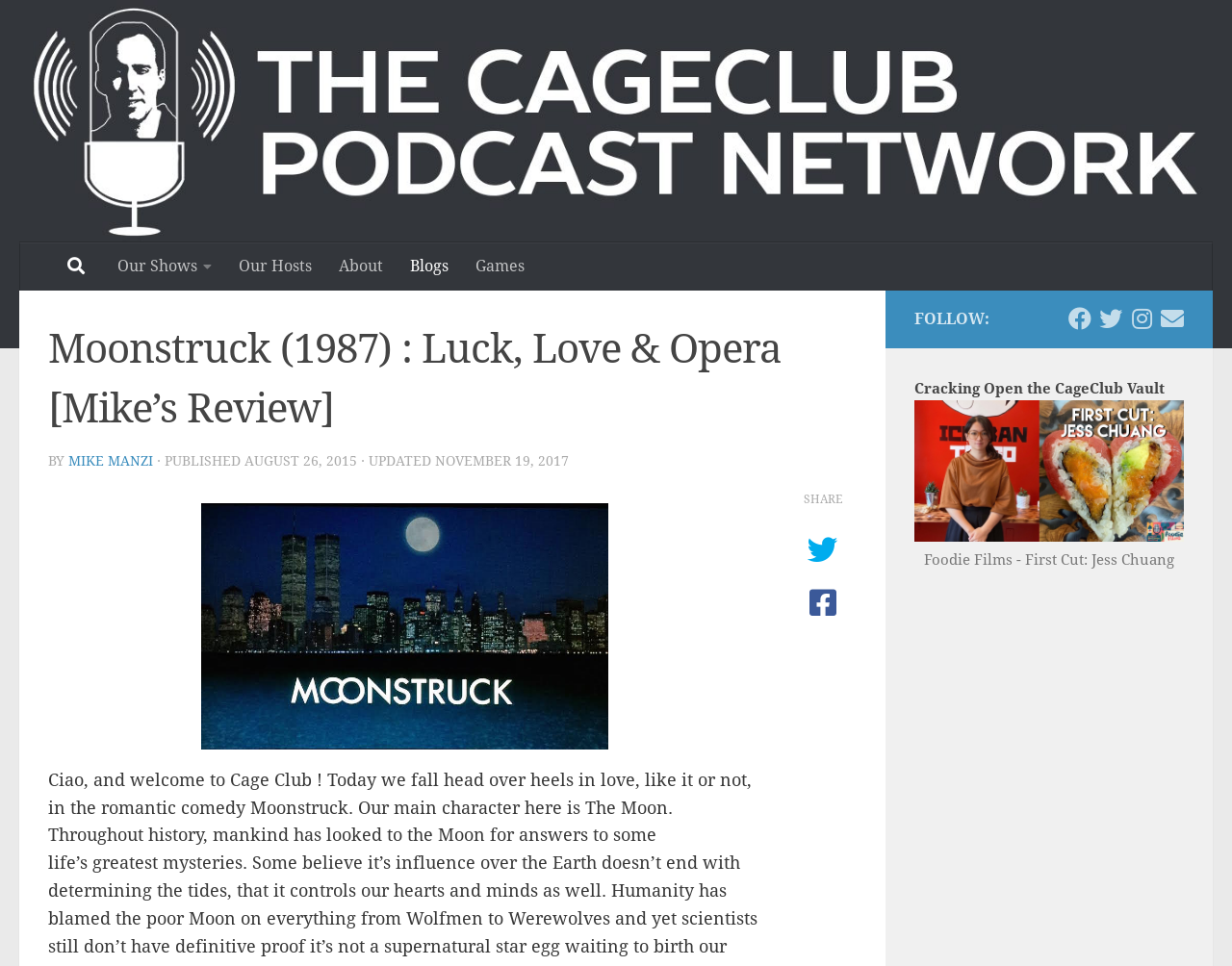Determine the bounding box coordinates of the clickable region to follow the instruction: "Share the post on social media".

[0.648, 0.554, 0.688, 0.587]